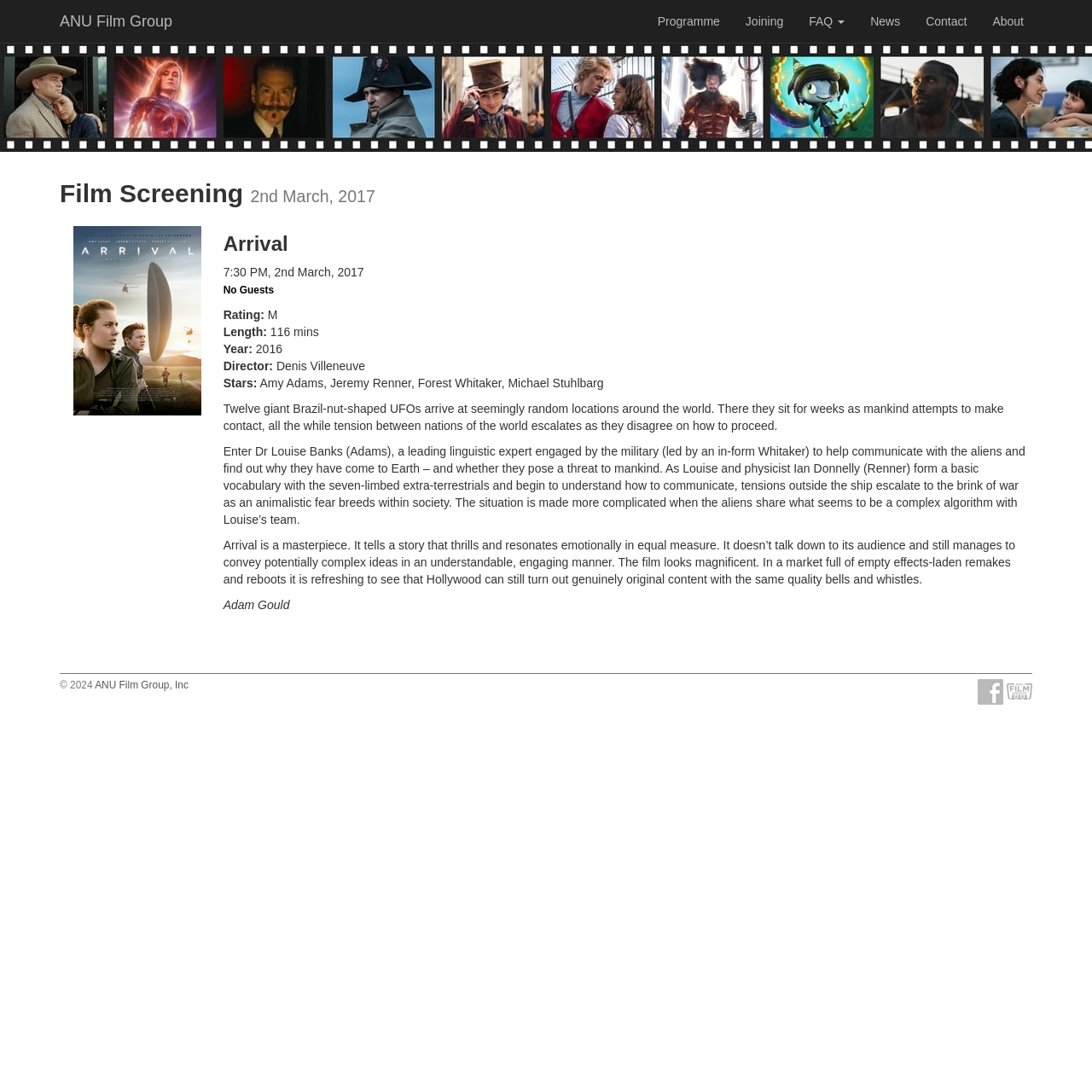Identify the bounding box coordinates of the area that should be clicked in order to complete the given instruction: "Learn more about Congressional Awards". The bounding box coordinates should be four float numbers between 0 and 1, i.e., [left, top, right, bottom].

None